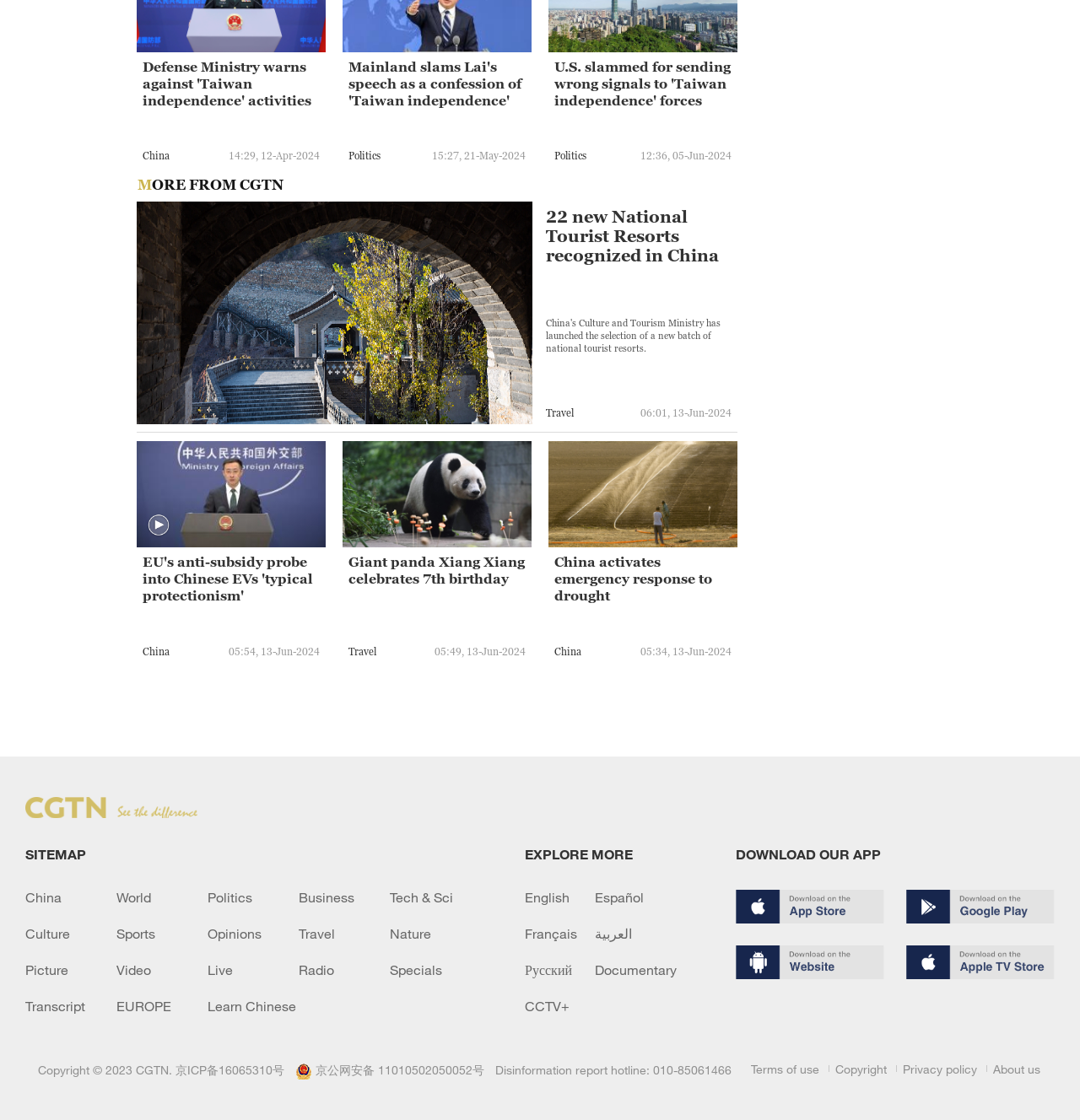Find the bounding box coordinates of the area that needs to be clicked in order to achieve the following instruction: "Click on the 'EU's anti-subsidy probe into Chinese EVs 'typical protectionism'' news link". The coordinates should be specified as four float numbers between 0 and 1, i.e., [left, top, right, bottom].

[0.132, 0.494, 0.296, 0.554]